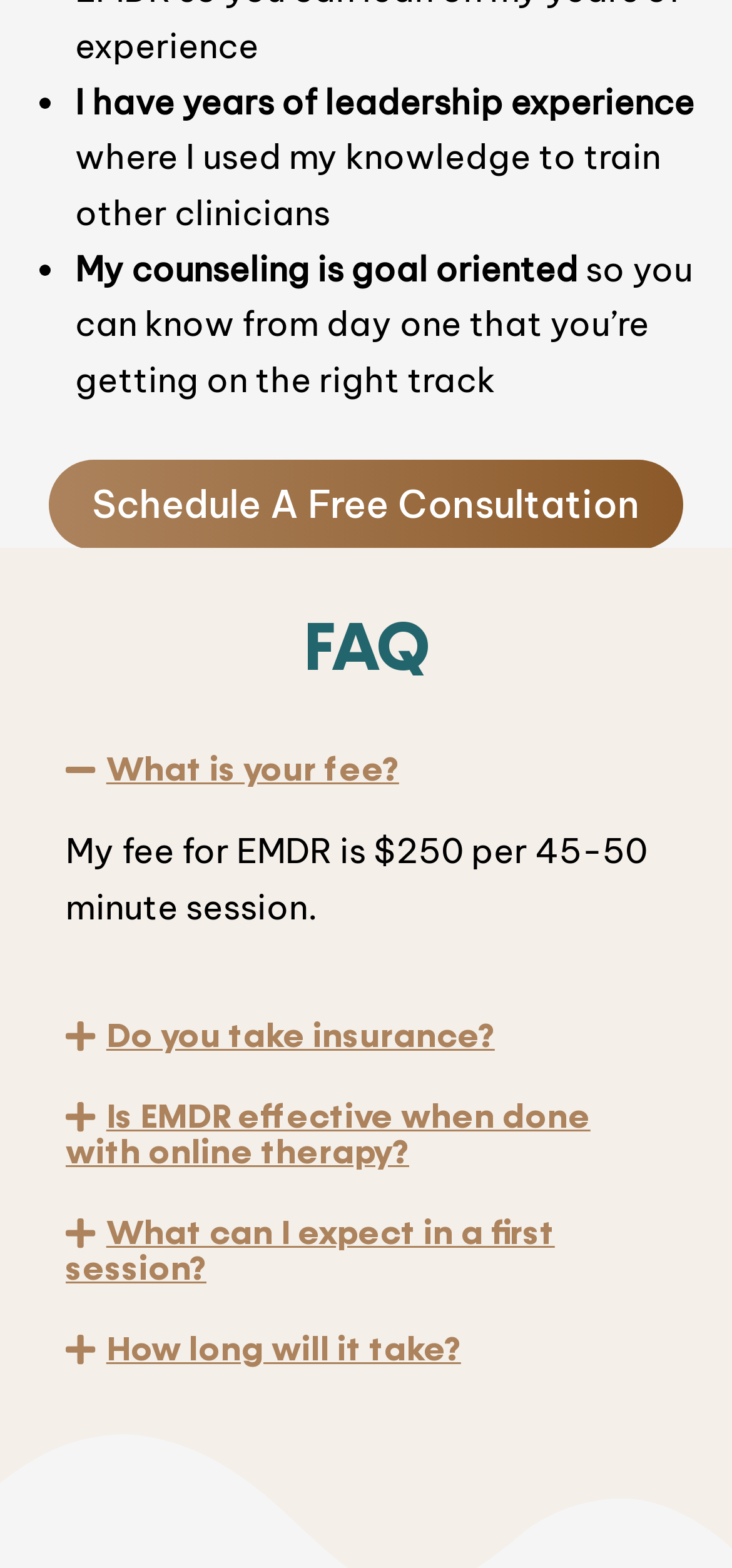Locate the bounding box coordinates of the area to click to fulfill this instruction: "Click the 'Is EMDR effective when done with online therapy?' button". The bounding box should be presented as four float numbers between 0 and 1, in the order [left, top, right, bottom].

[0.051, 0.687, 0.949, 0.761]